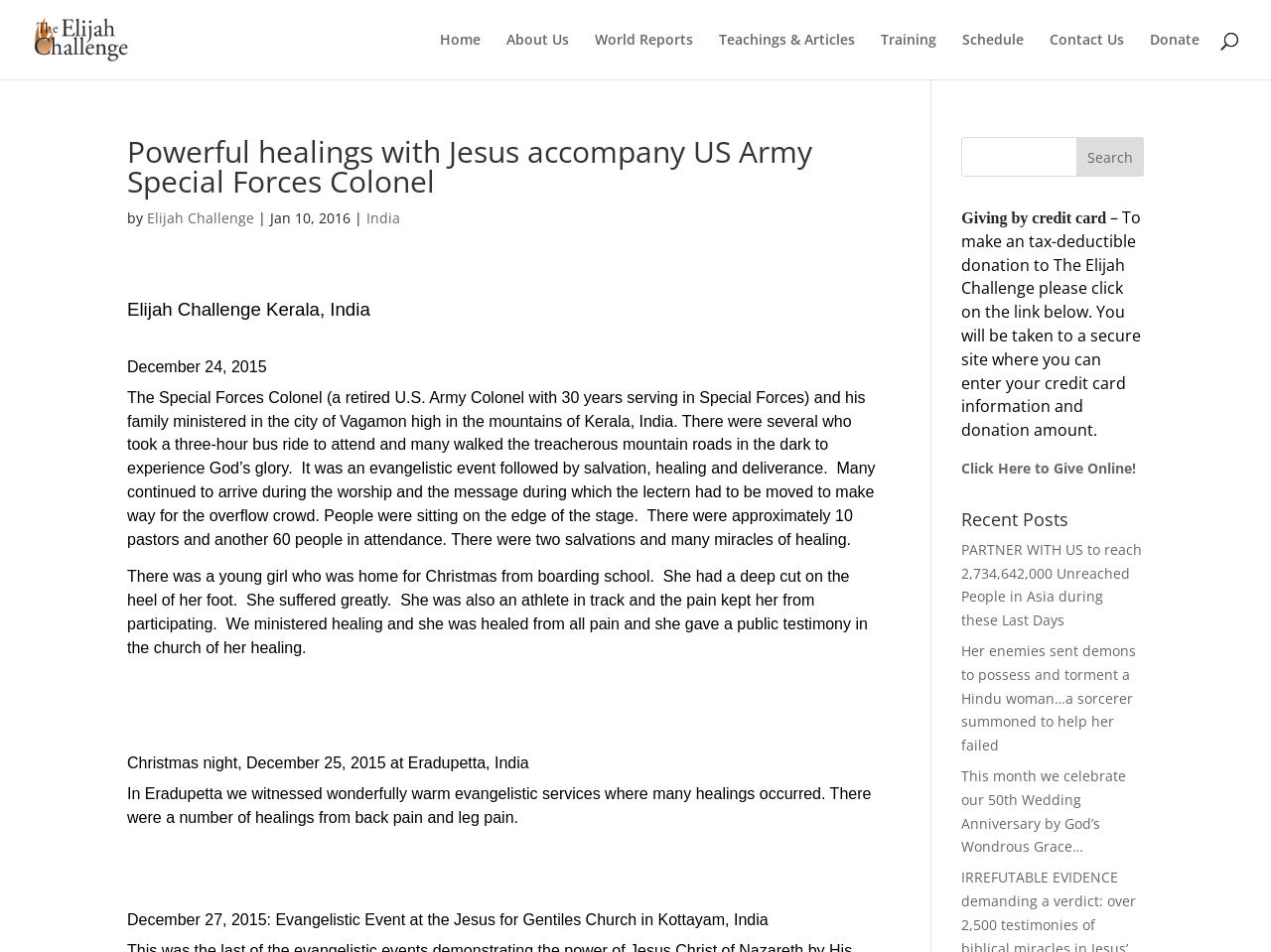Locate the UI element described as follows: "About Us". Return the bounding box coordinates as four float numbers between 0 and 1 in the order [left, top, right, bottom].

[0.398, 0.034, 0.448, 0.083]